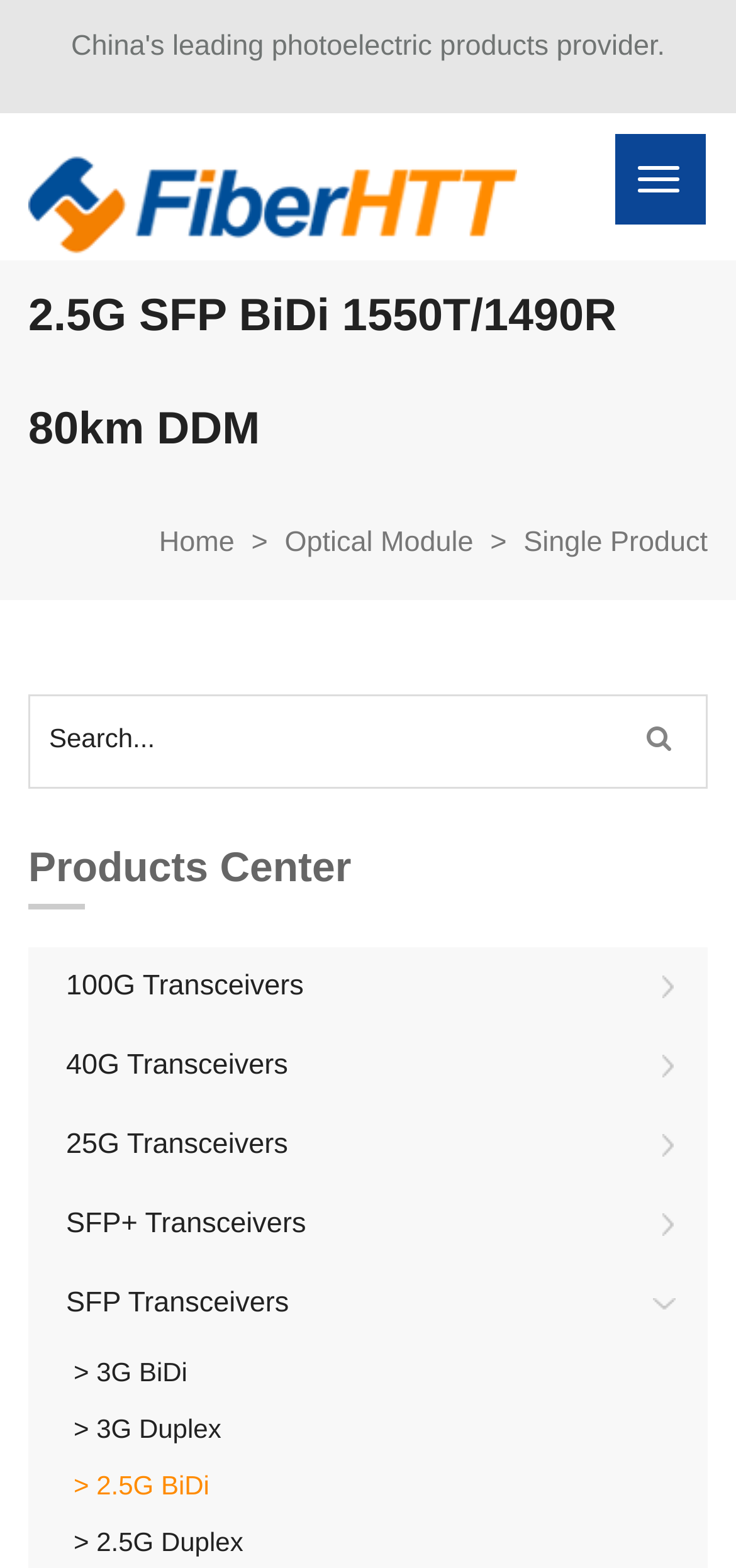What is the main heading of this webpage? Please extract and provide it.

2.5G SFP BiDi 1550T/1490R 80km DDM